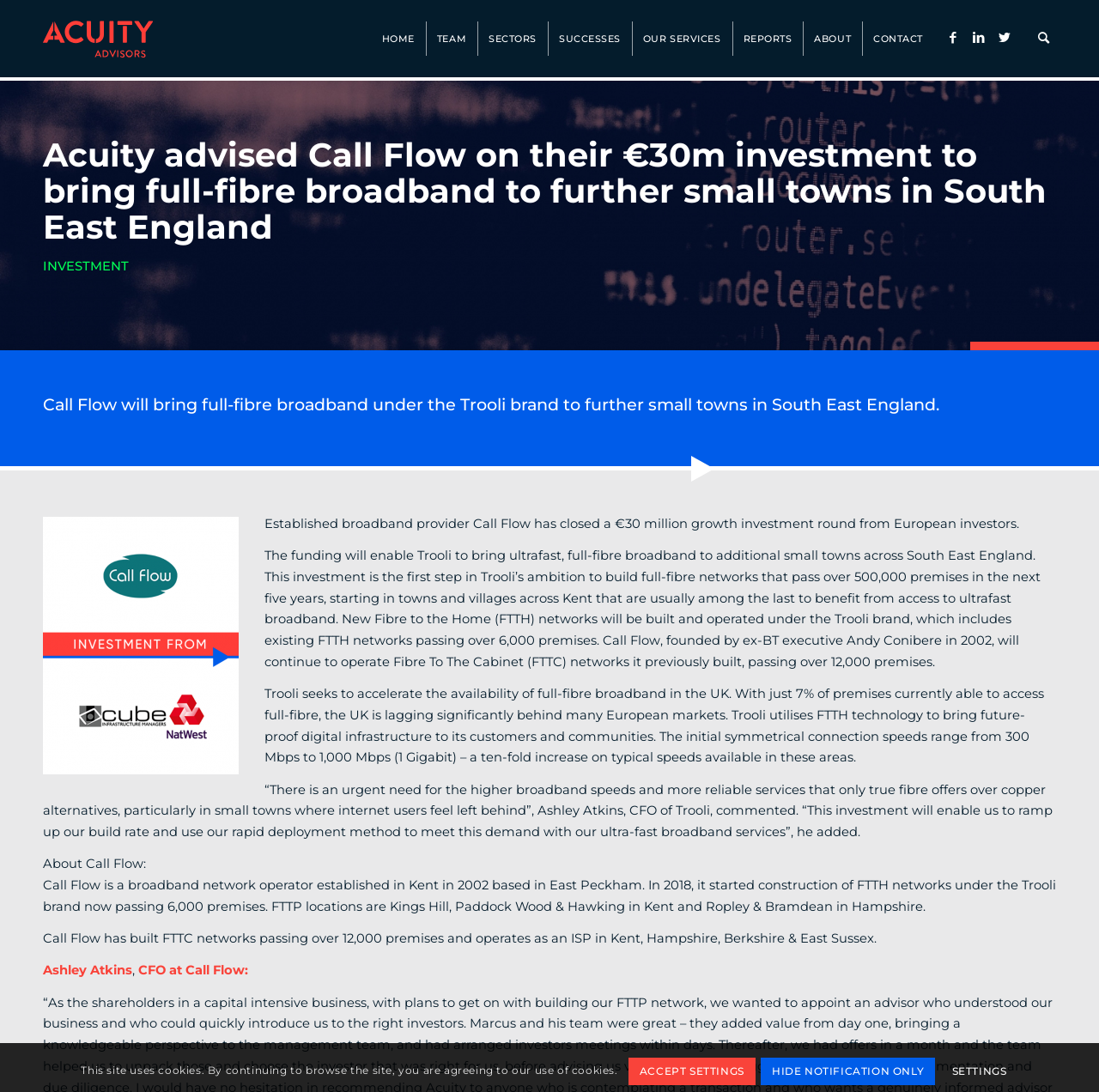Determine the bounding box coordinates for the area that should be clicked to carry out the following instruction: "Get Your Groove On At A Stay Music Show".

None